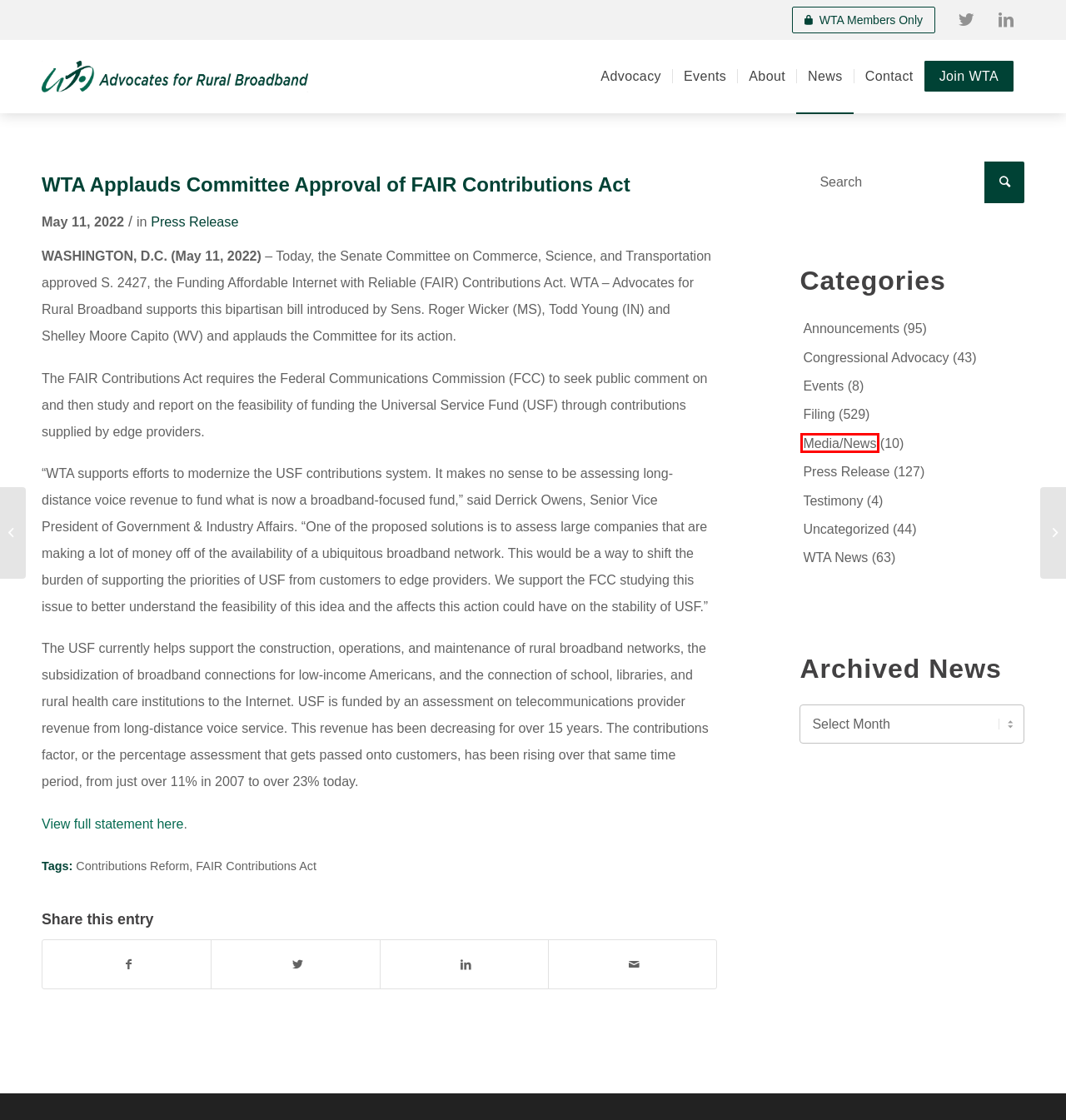Review the webpage screenshot and focus on the UI element within the red bounding box. Select the best-matching webpage description for the new webpage that follows after clicking the highlighted element. Here are the candidates:
A. Uncategorized Archives - WTA Advocates for Rural Broadband
B. WTA Welcomes FCC Action on ACAM Proposal - WTA Advocates for Rural Broadband
C. Home - WTA Advocates for Rural Broadband
D. Announcements Archives - WTA Advocates for Rural Broadband
E. WTA News Archives - WTA Advocates for Rural Broadband
F. Members Only - WTA Advocates for Rural Broadband
G. Join WTA - WTA Advocates for Rural Broadband
H. Media/News Archives - WTA Advocates for Rural Broadband

H